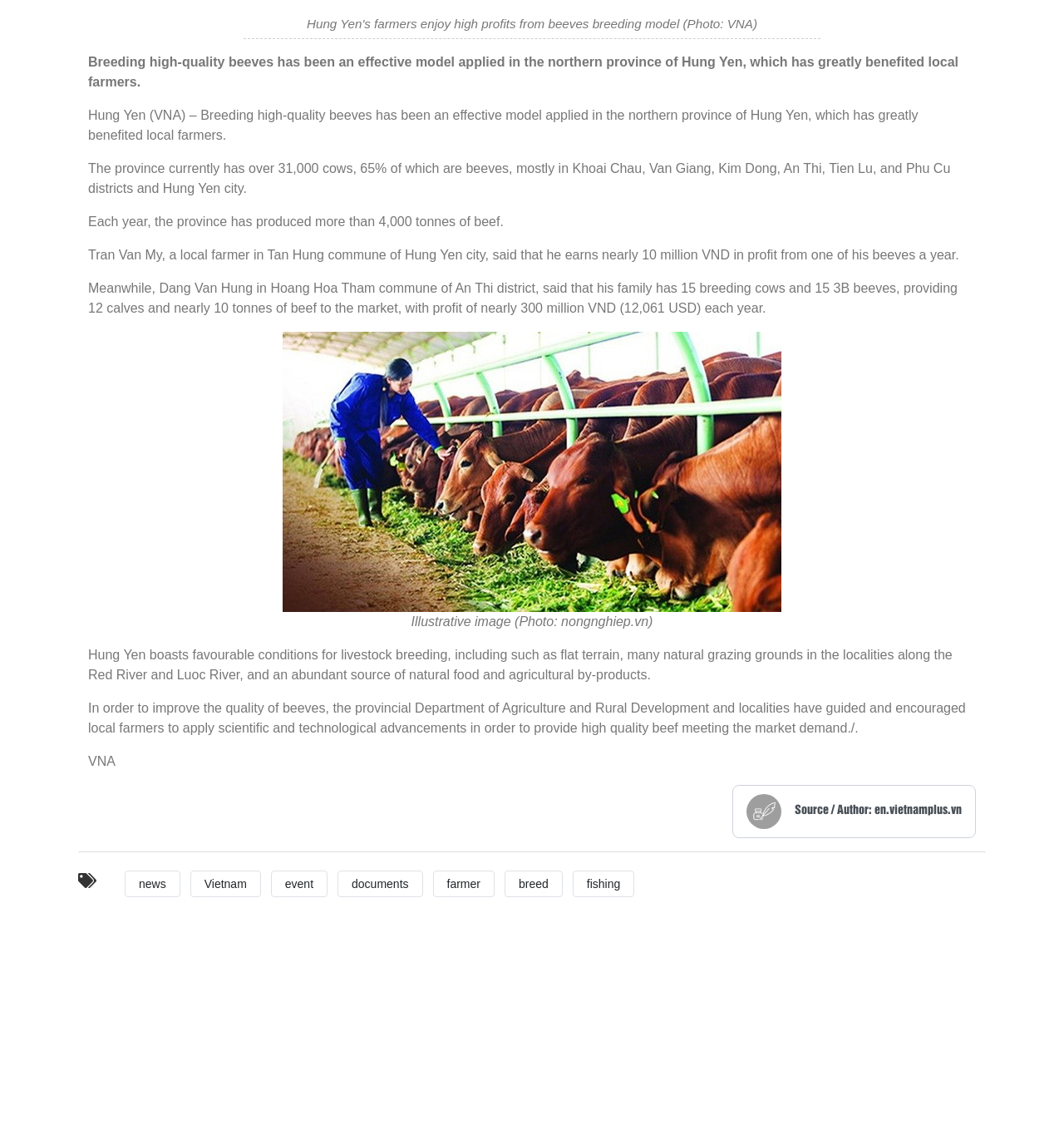Given the description "Vietnam", determine the bounding box of the corresponding UI element.

[0.179, 0.774, 0.245, 0.797]